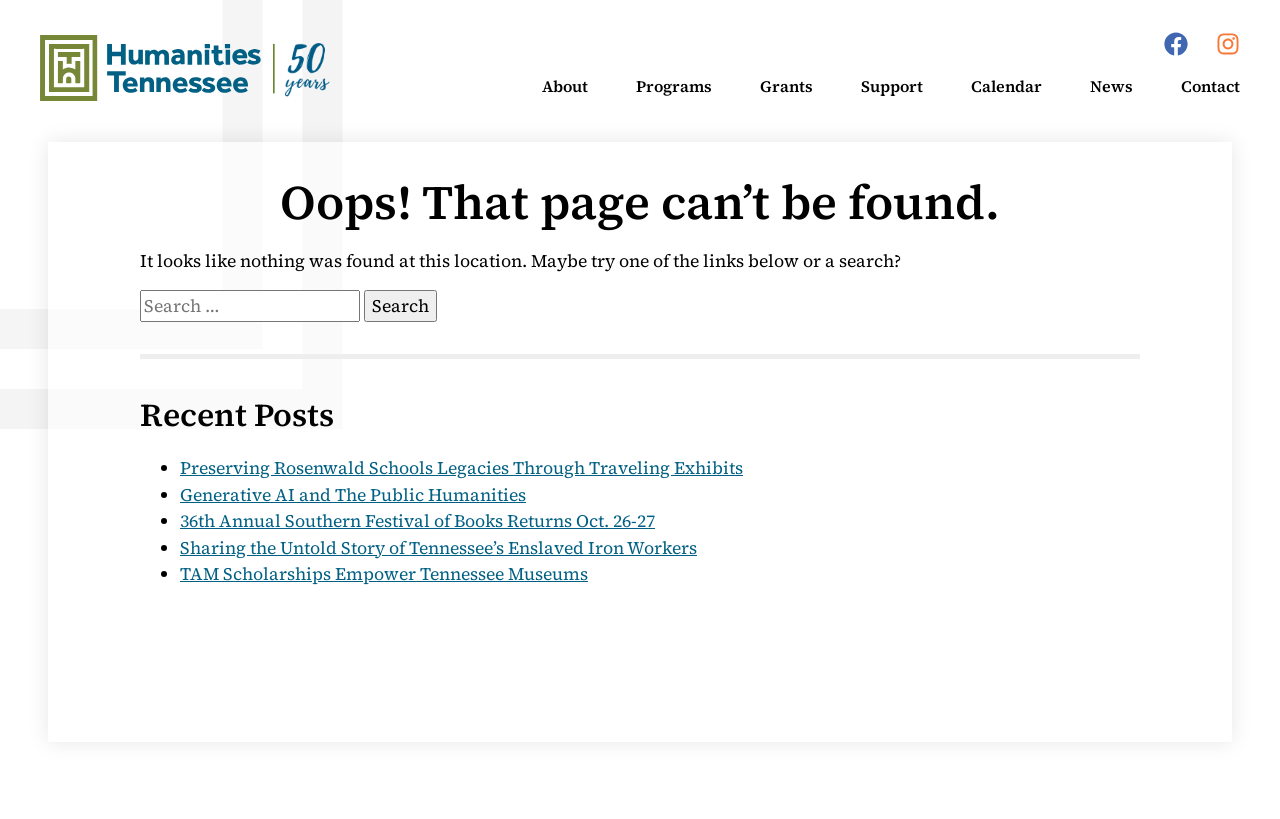What is the organization's name?
Using the image as a reference, answer the question with a short word or phrase.

Humanities Tennessee